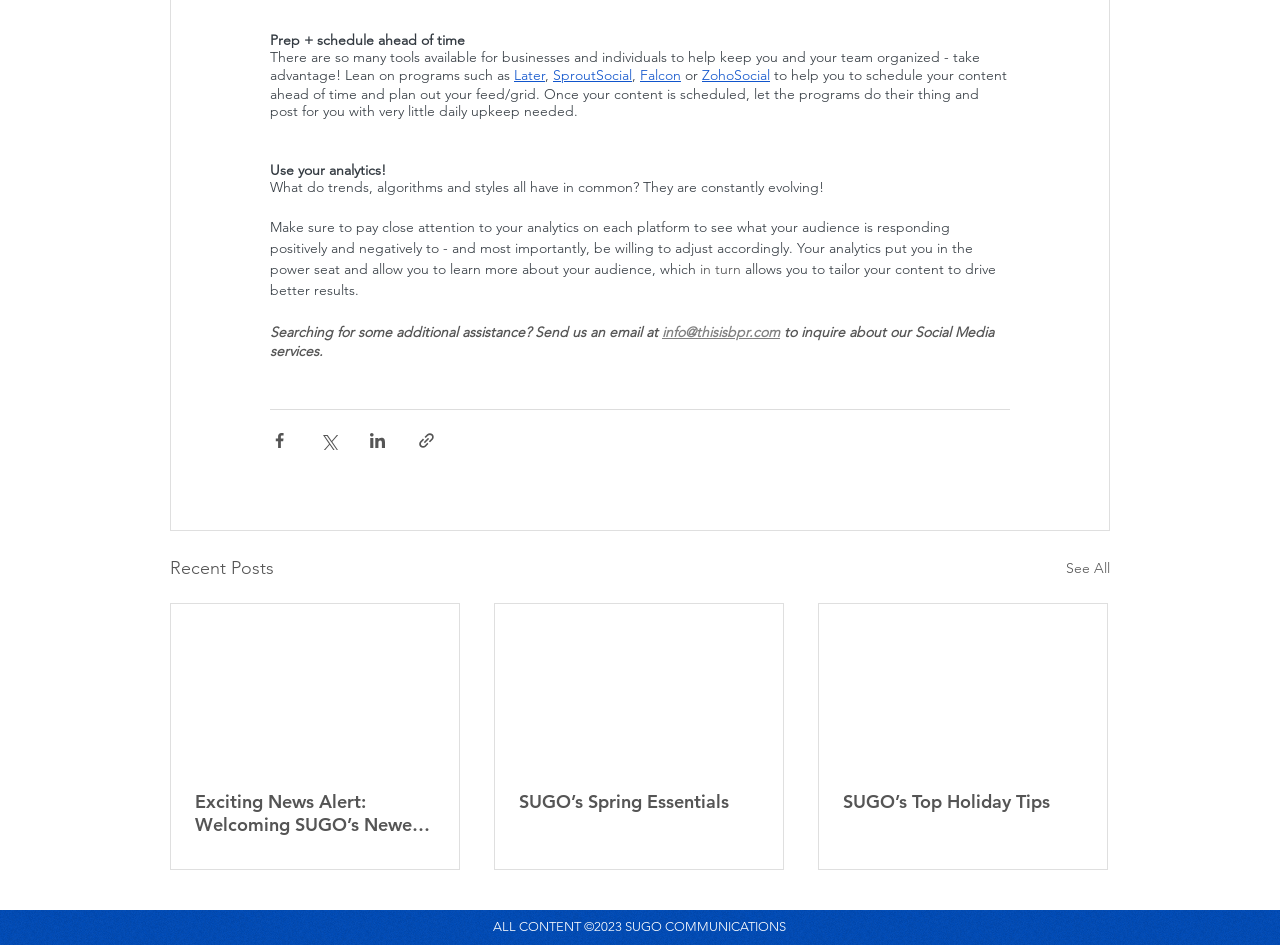How can you tailor your content to drive better results?
Please answer the question with as much detail and depth as you can.

The text suggests that by using analytics, you can learn more about your audience and tailor your content to drive better results.